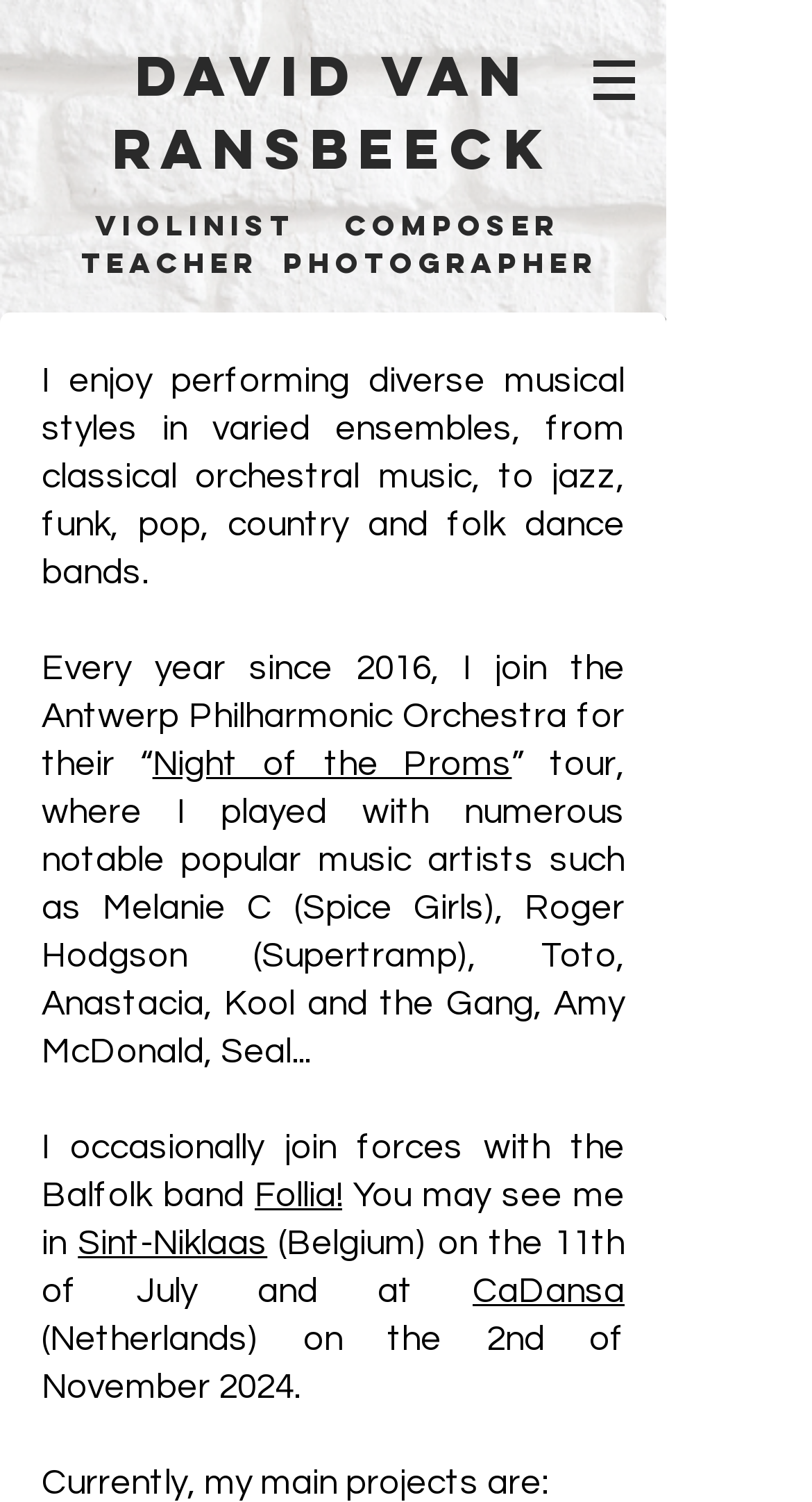What is the name of the band David Van Ransbeeck occasionally joins forces with?
Answer the question based on the image using a single word or a brief phrase.

Follia!